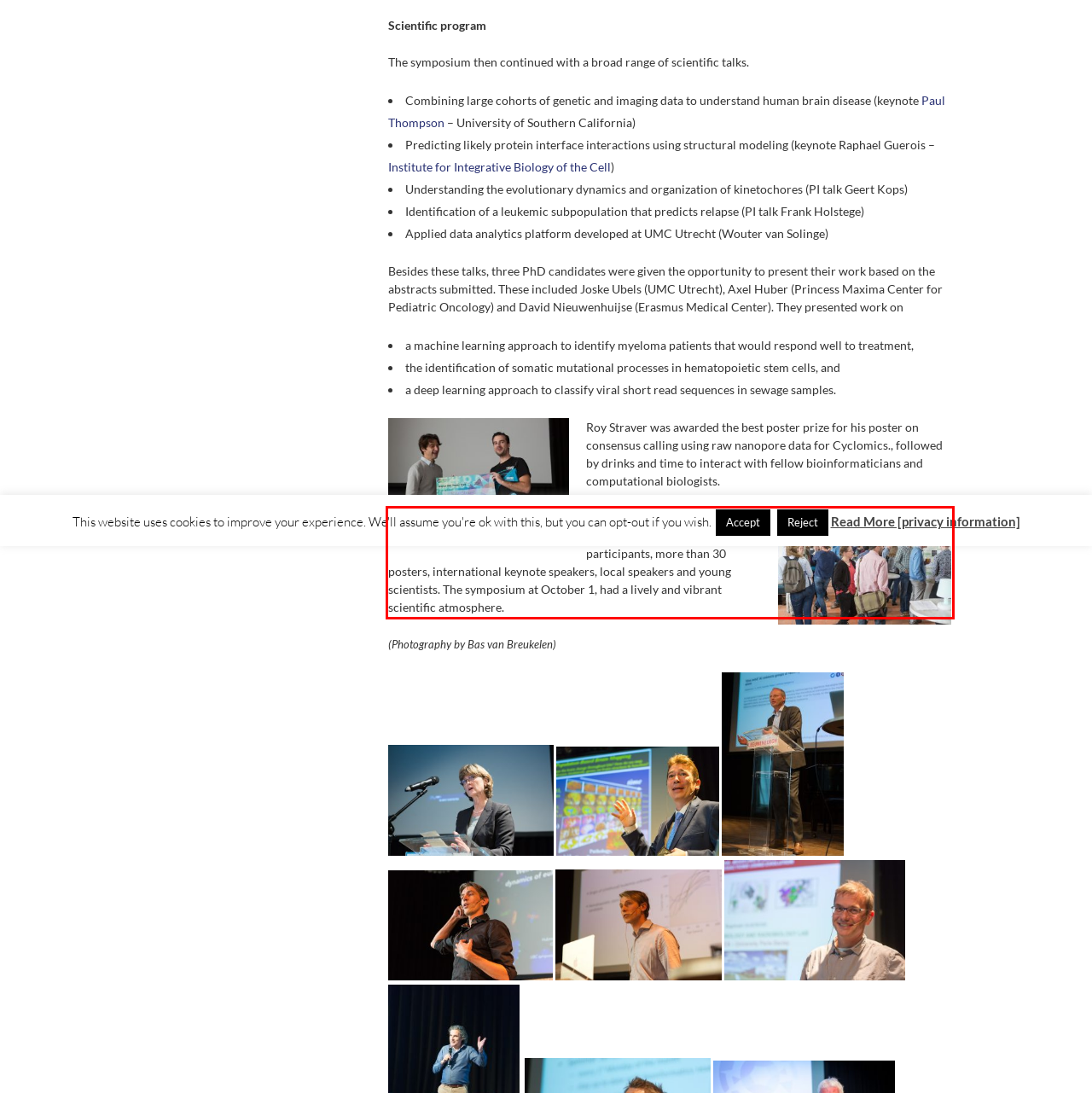With the provided screenshot of a webpage, locate the red bounding box and perform OCR to extract the text content inside it.

The yearly UBC symposium hosted over 170 registered participants, more than 30 posters, international keynote speakers, local speakers and young scientists. The symposium at October 1, had a lively and vibrant scientific atmosphere.